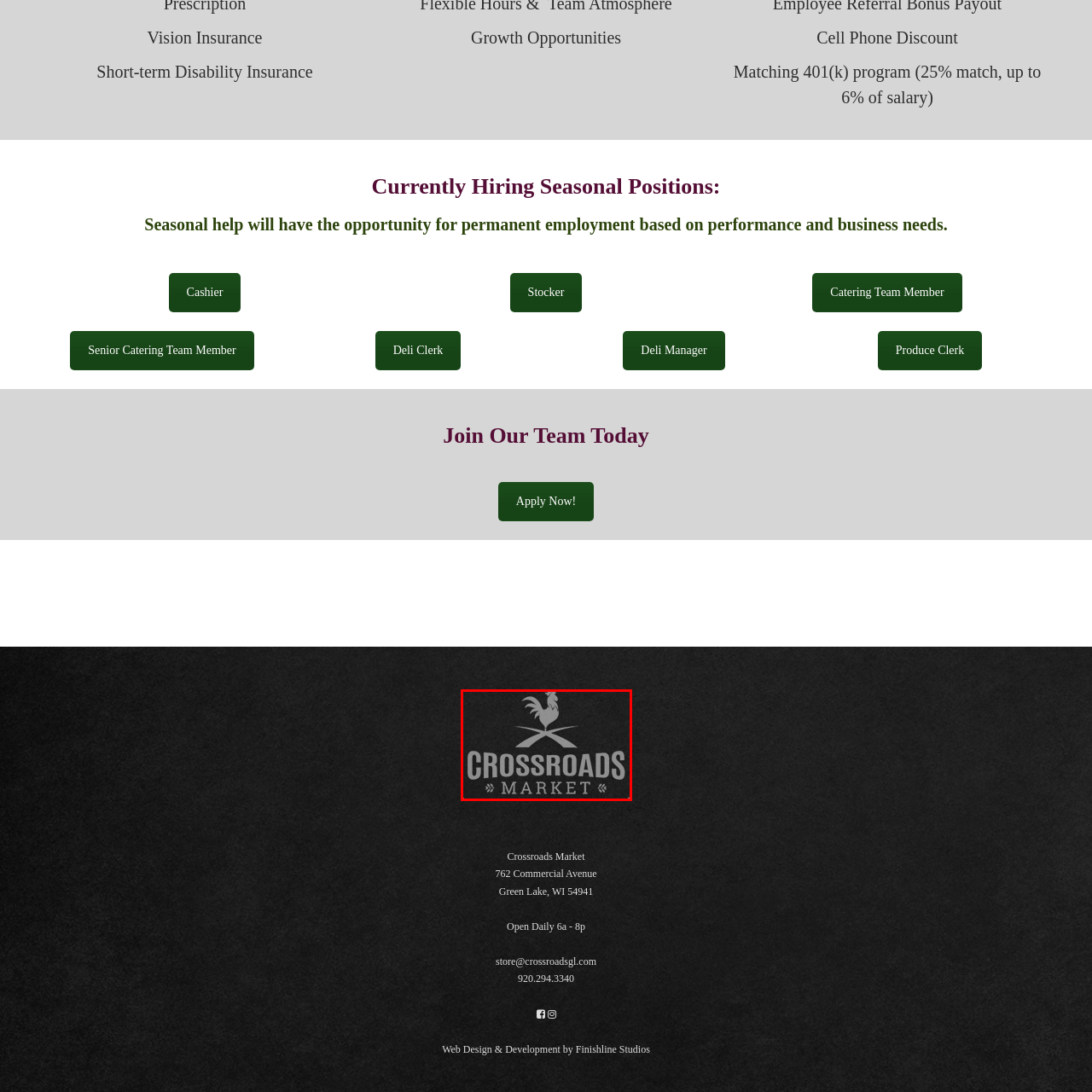Review the part of the image encased in the red box and give an elaborate answer to the question posed: What is the font style of the word 'CROSSROADS'?

The name 'CROSSROADS' is written in bold, uppercase letters, emphasizing its importance, followed by the word 'MARKET' in a slightly smaller font.